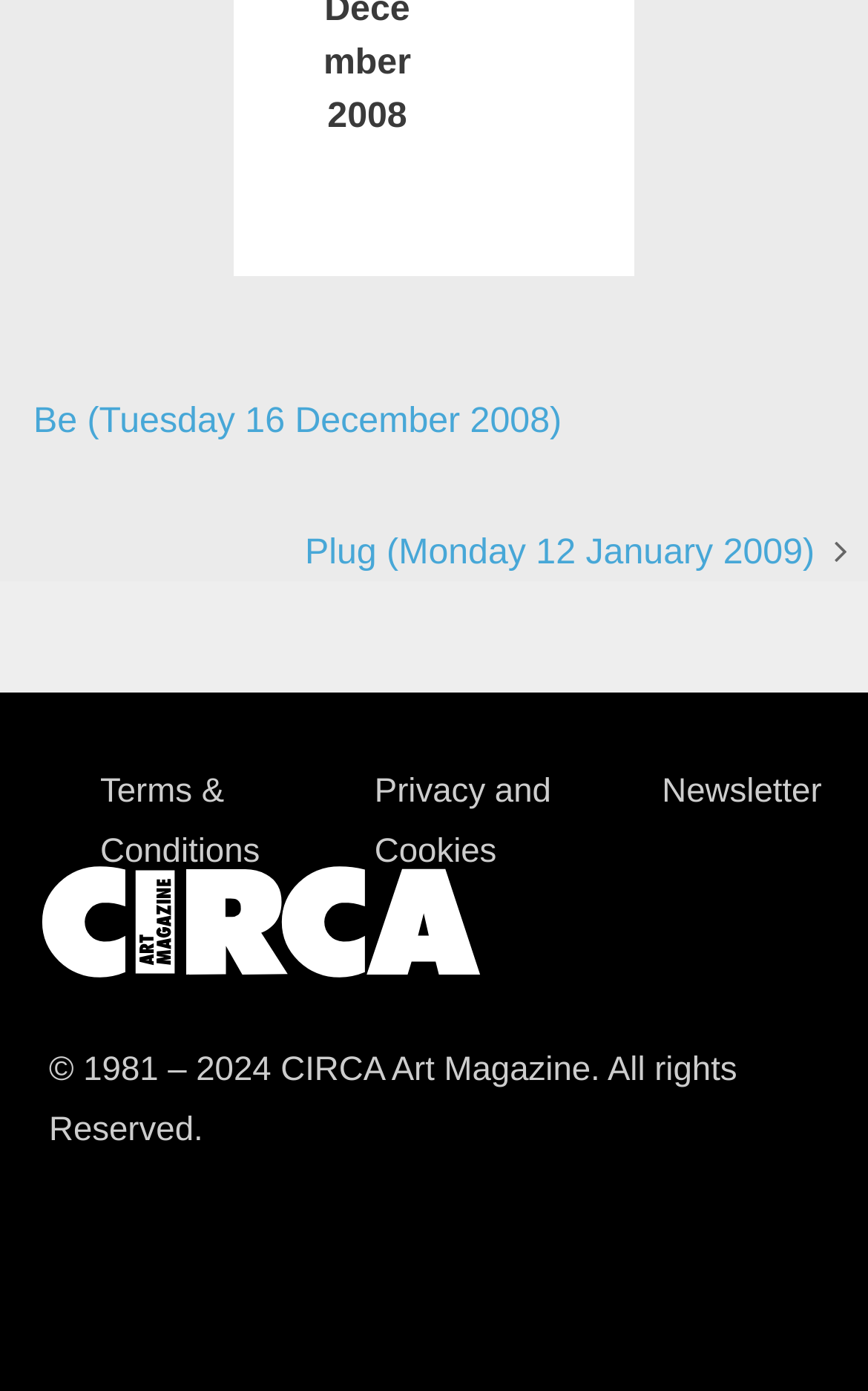Please provide the bounding box coordinates for the UI element as described: "Be (Tuesday 16 December 2008)". The coordinates must be four floats between 0 and 1, represented as [left, top, right, bottom].

[0.038, 0.289, 0.647, 0.317]